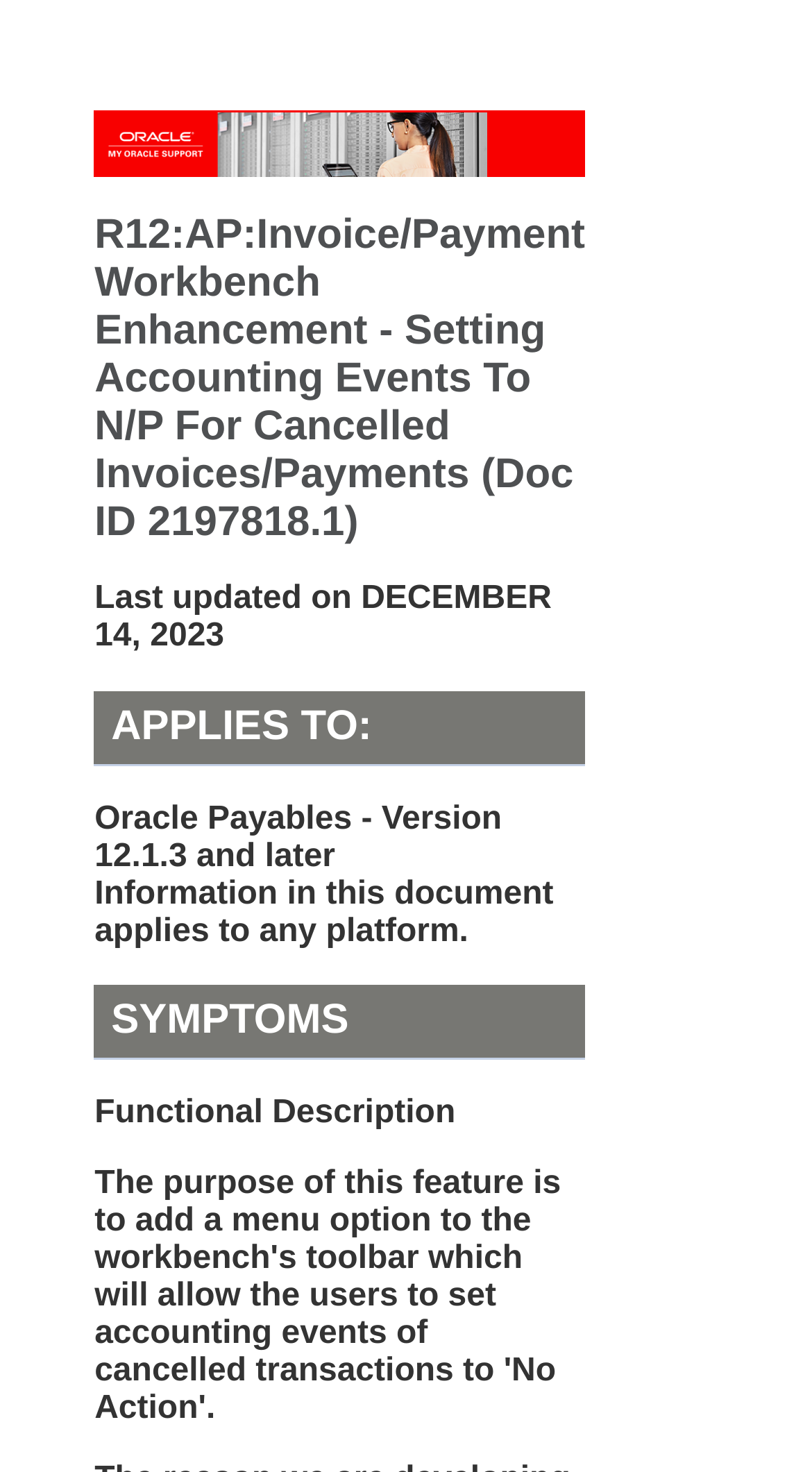Can you find and generate the webpage's heading?

R12:AP:Invoice/Payment Workbench Enhancement - Setting Accounting Events To N/P For Cancelled Invoices/Payments (Doc ID 2197818.1)